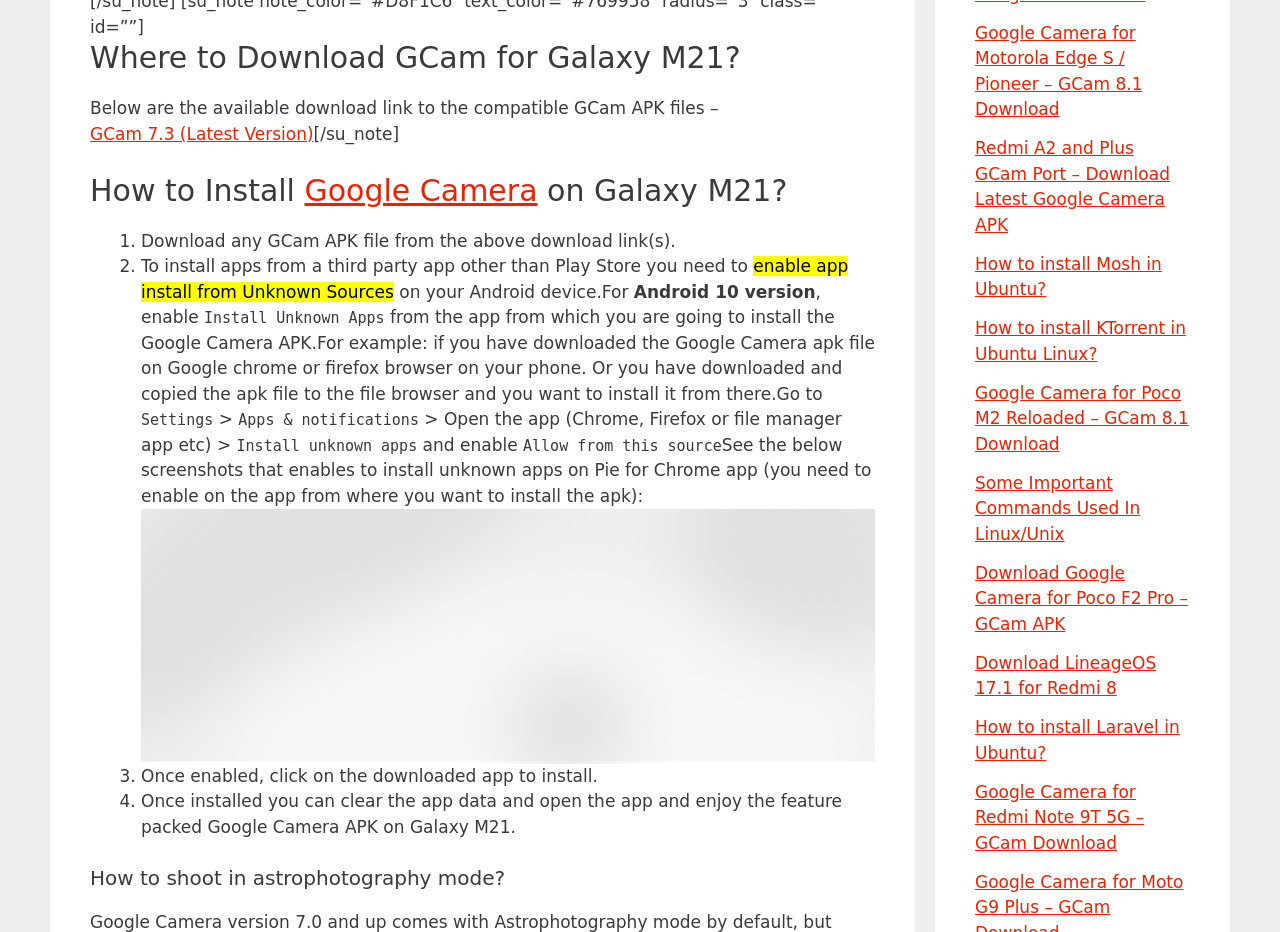Please mark the bounding box coordinates of the area that should be clicked to carry out the instruction: "Click on the 'Settings' link".

[0.11, 0.441, 0.167, 0.461]